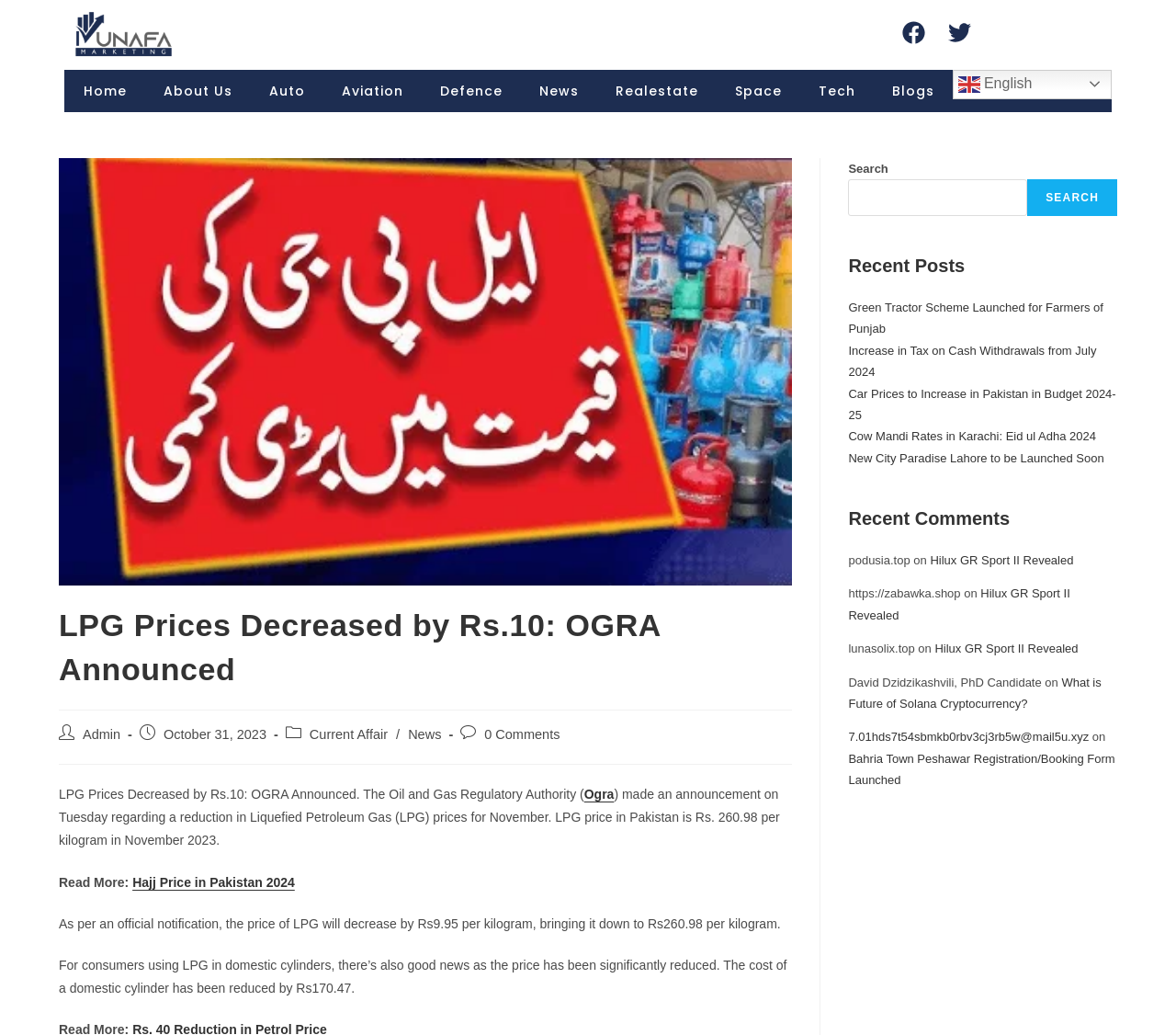How much has the price of LPG decreased?
Provide a fully detailed and comprehensive answer to the question.

The answer can be found in the main content of the webpage, where it is stated that 'LPG Prices Decreased by Rs.10: OGRA Announced'.